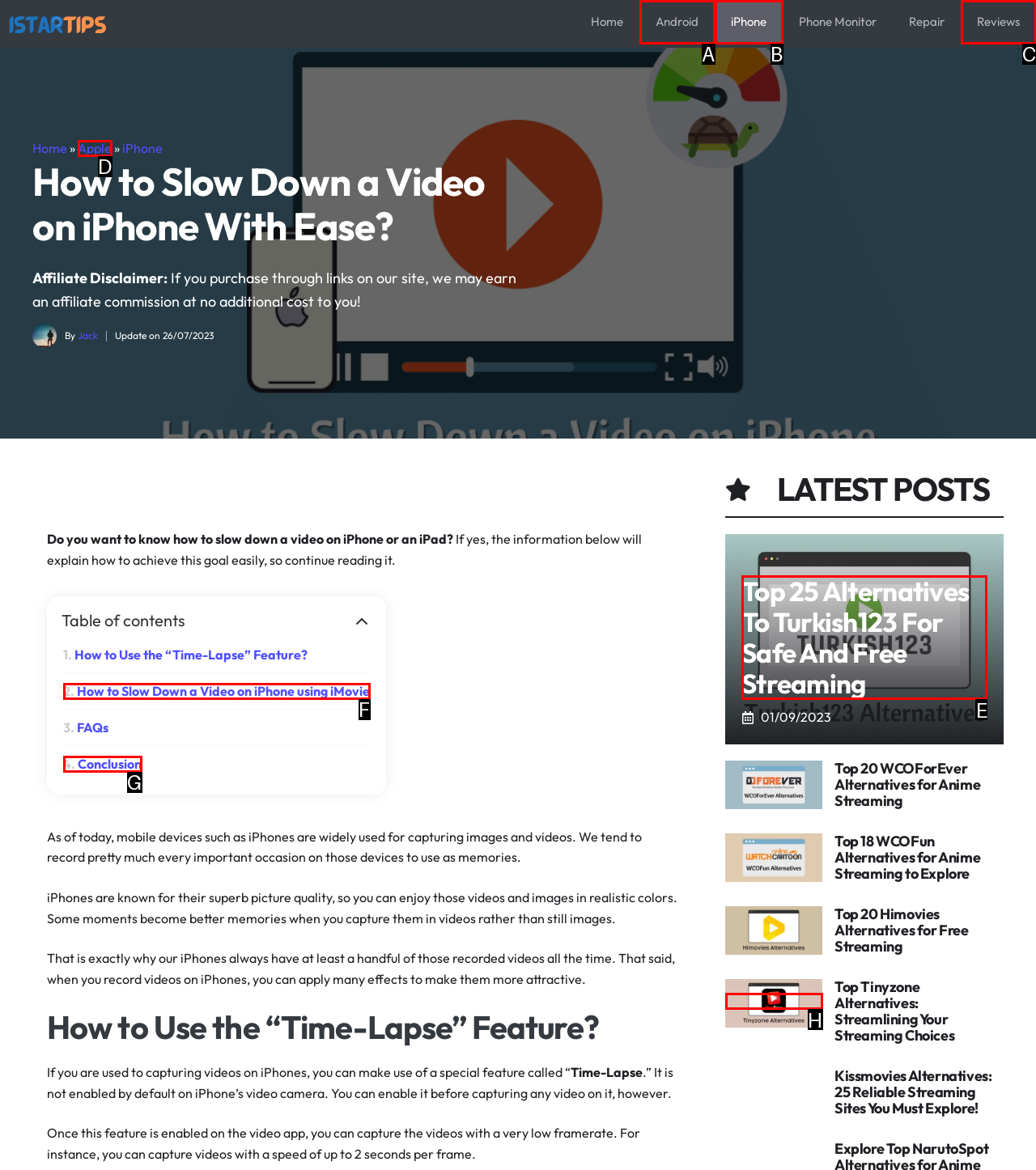Determine which HTML element to click to execute the following task: Read the article 'Top 25 Alternatives To Turkish123 For Safe And Free Streaming' Answer with the letter of the selected option.

E